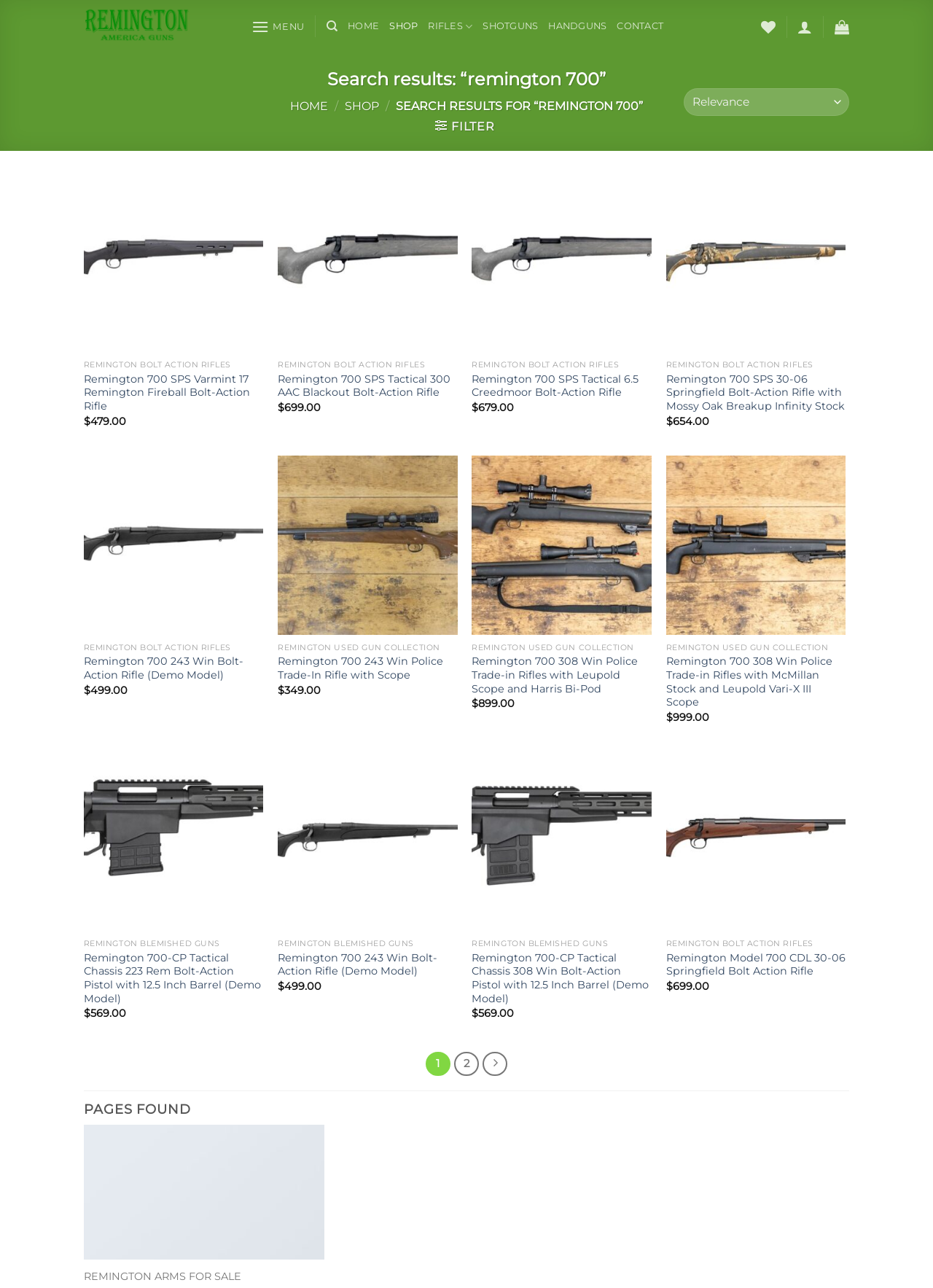Pinpoint the bounding box coordinates of the area that must be clicked to complete this instruction: "Go back to top".

None